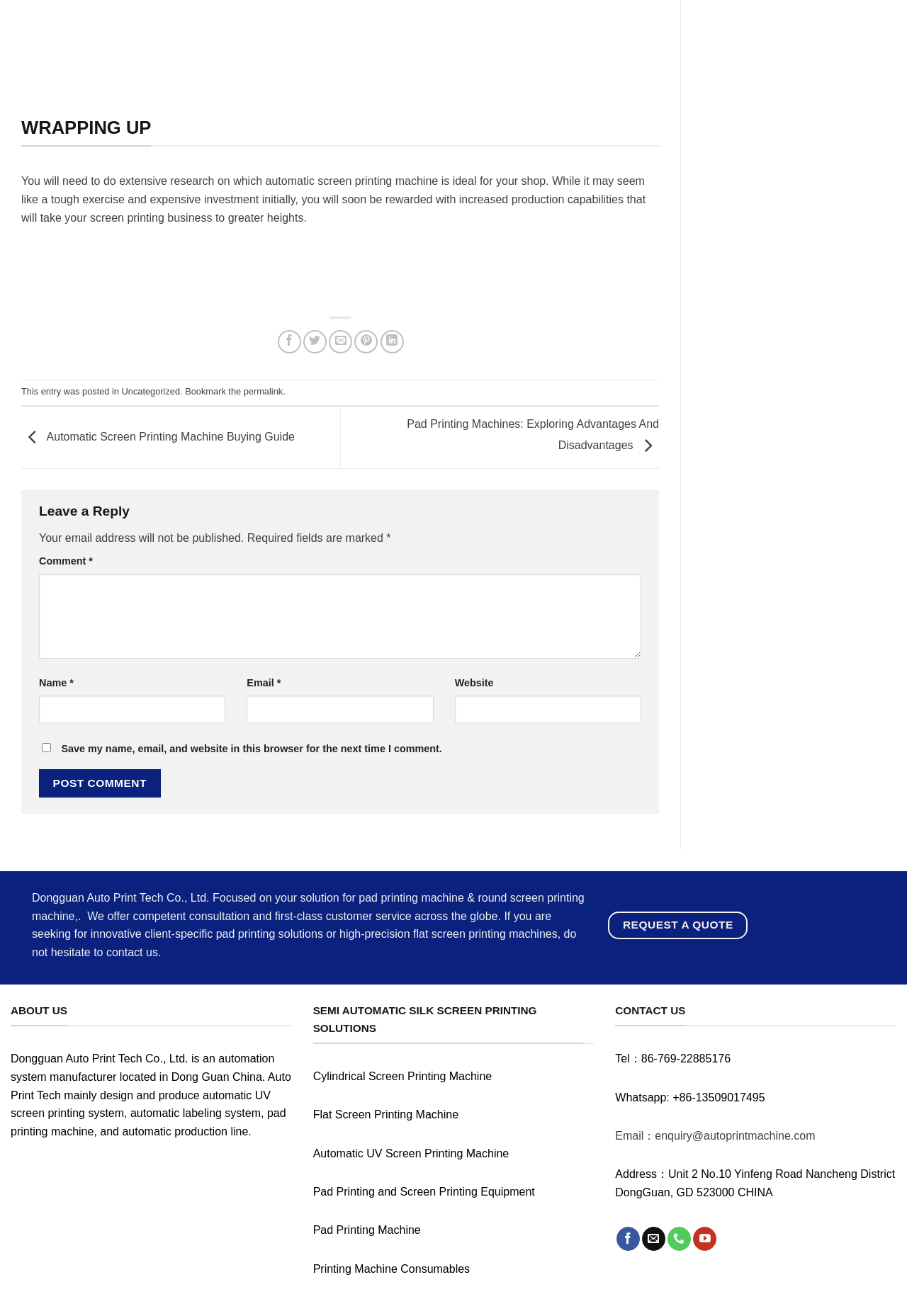Please provide the bounding box coordinates for the element that needs to be clicked to perform the following instruction: "Follow on Facebook". The coordinates should be given as four float numbers between 0 and 1, i.e., [left, top, right, bottom].

[0.68, 0.932, 0.705, 0.951]